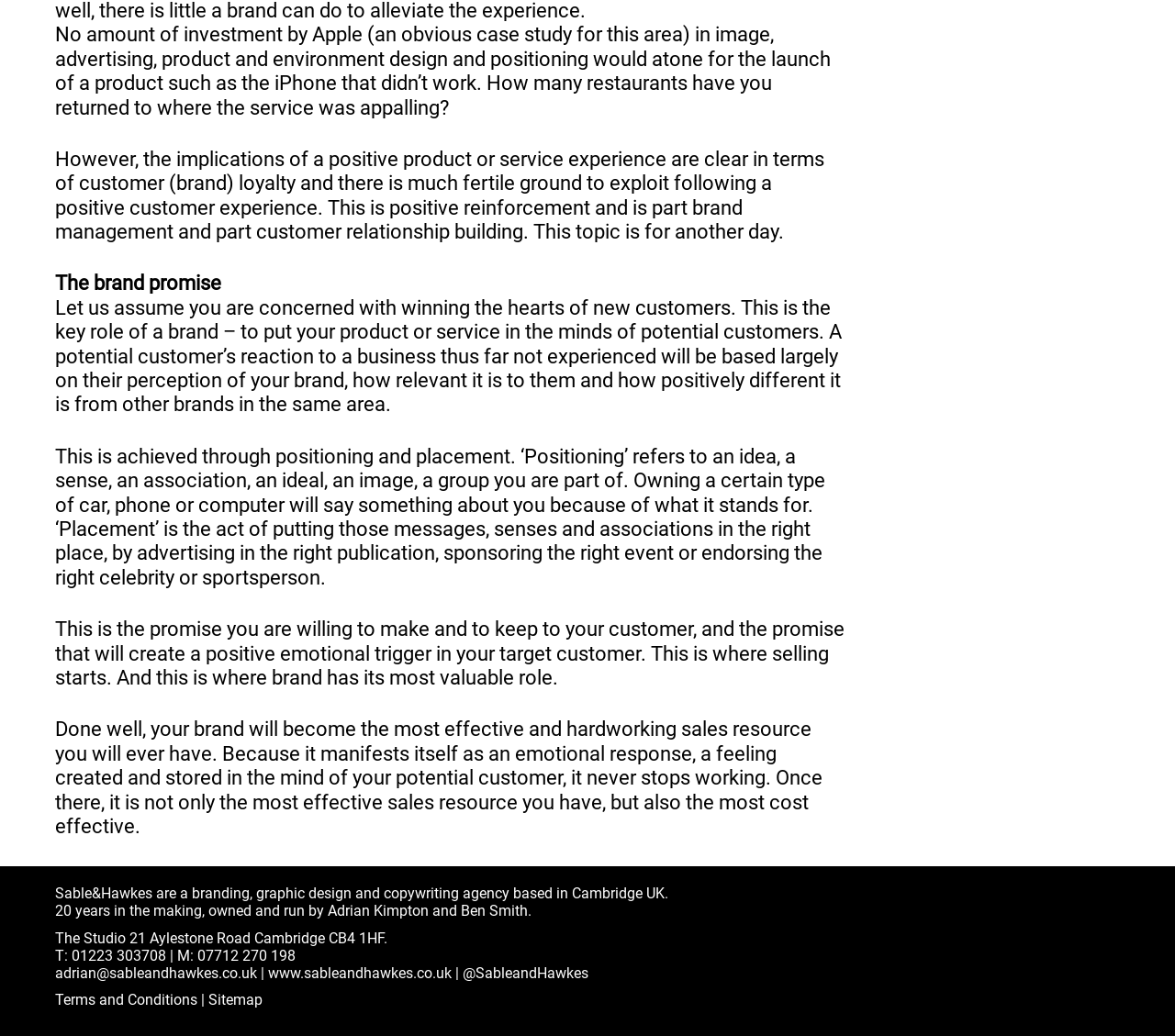Given the webpage screenshot, identify the bounding box of the UI element that matches this description: "adrian@sableandhawkes.co.uk".

[0.047, 0.931, 0.219, 0.948]